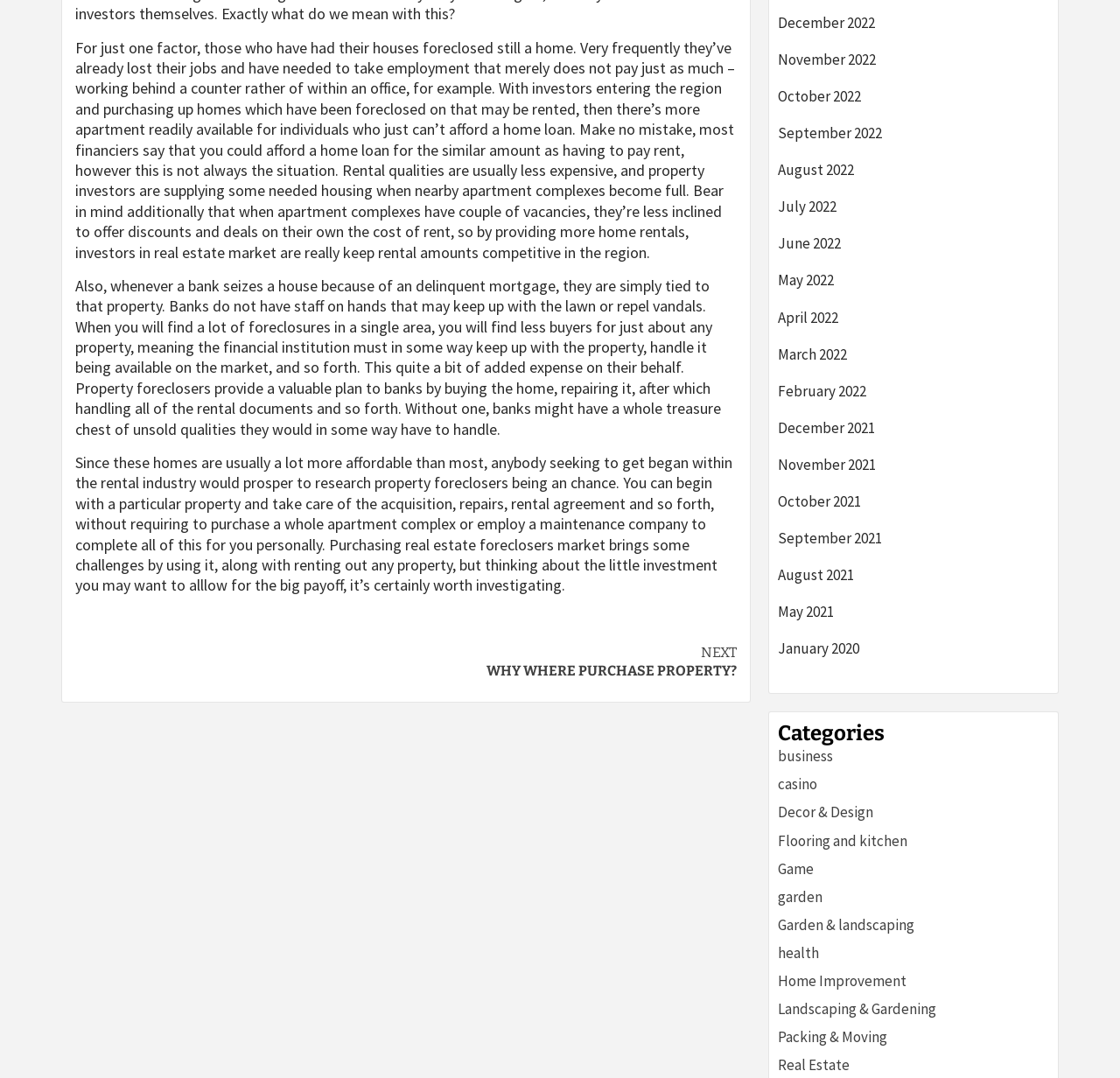What is the target audience for investing in property foreclosers?
Use the screenshot to answer the question with a single word or phrase.

Those seeking to get started in the rental industry